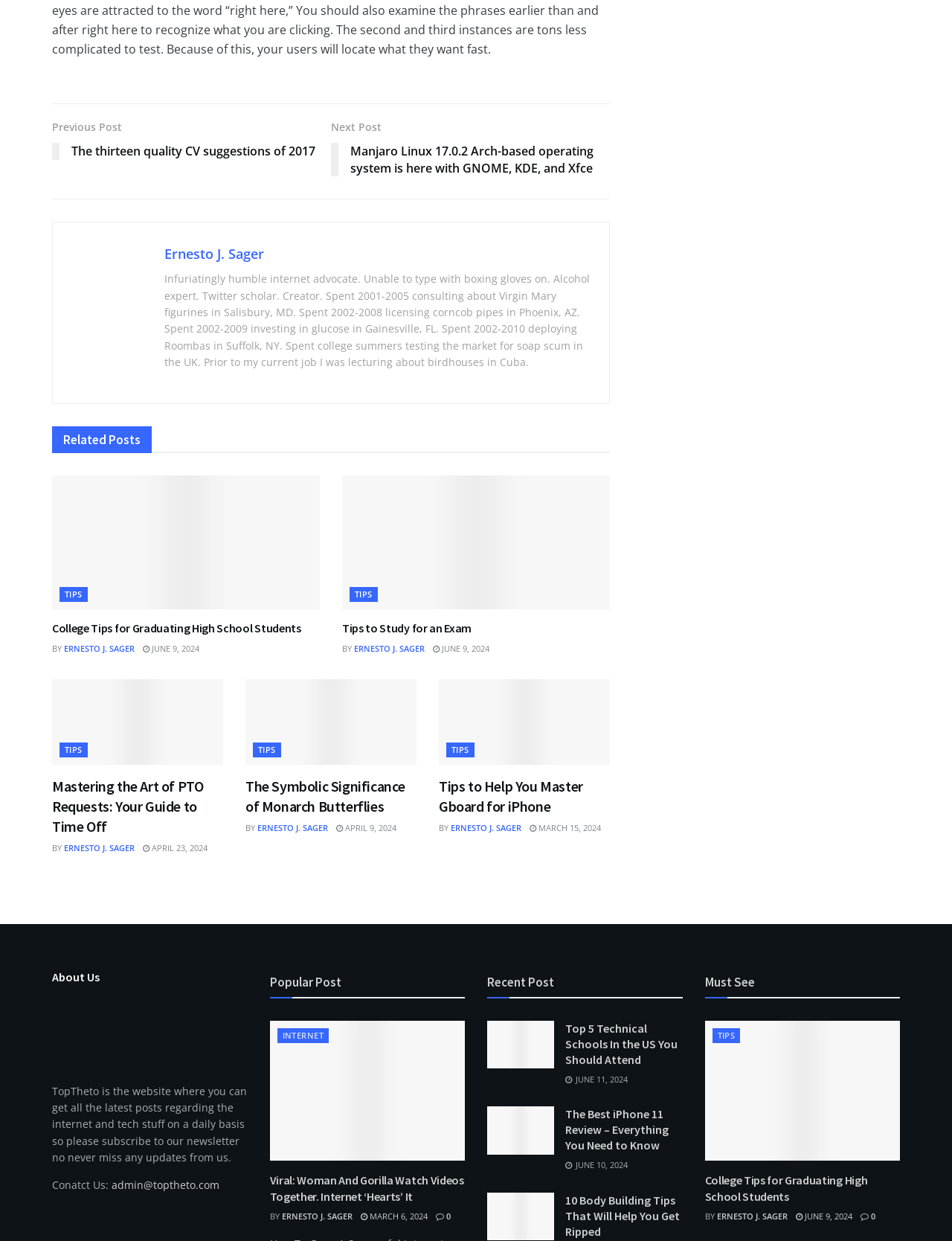Please determine the bounding box coordinates, formatted as (top-left x, top-left y, bottom-right x, bottom-right y), with all values as floating point numbers between 0 and 1. Identify the bounding box of the region described as: Tips

[0.469, 0.535, 0.5, 0.547]